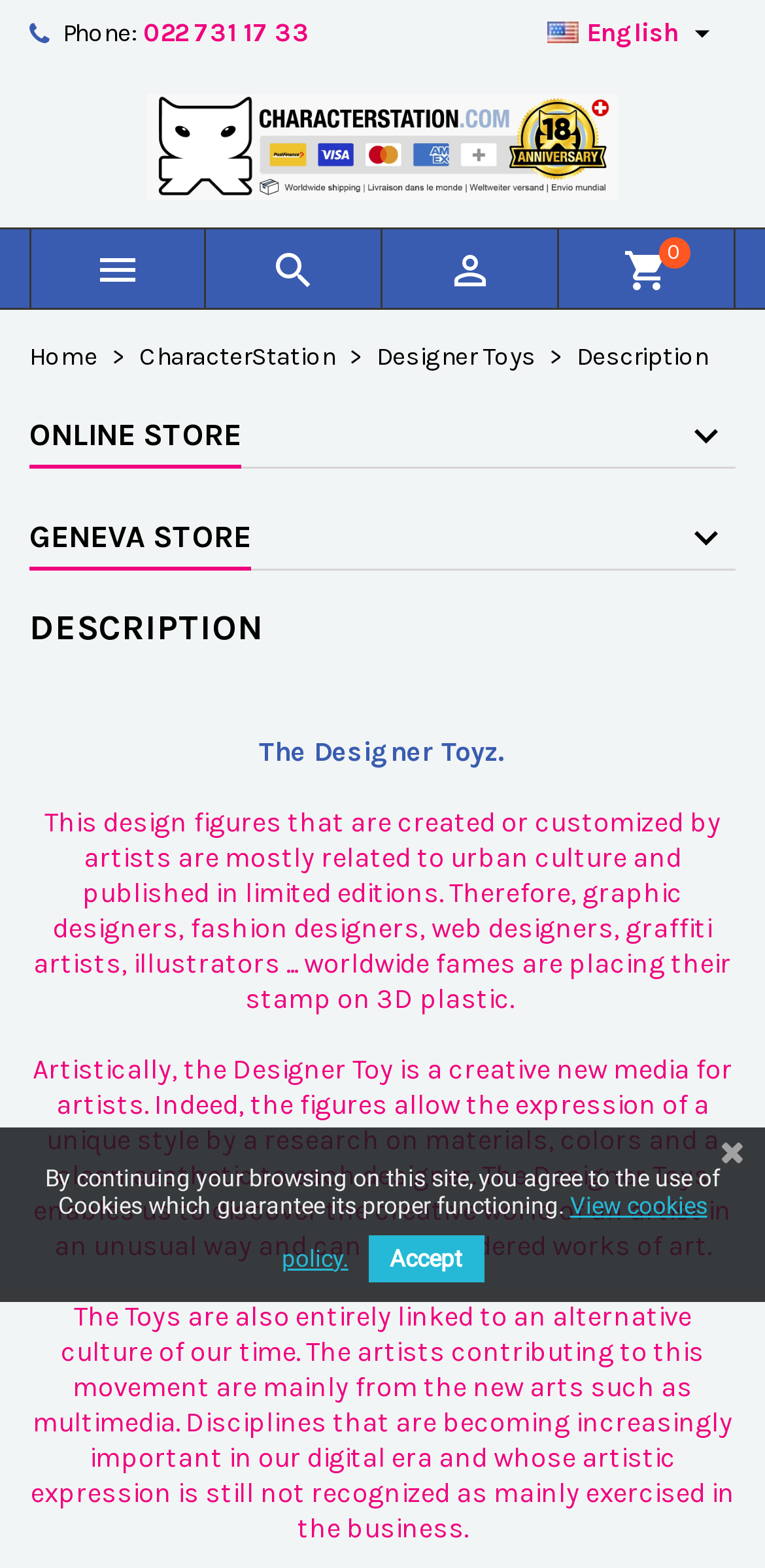What is the phone number of the store?
Provide a detailed answer to the question, using the image to inform your response.

The phone number of the store can be found in the header section of the website, next to the 'Phone:' text. It is a clickable link, indicating that it is a contact number for the store.